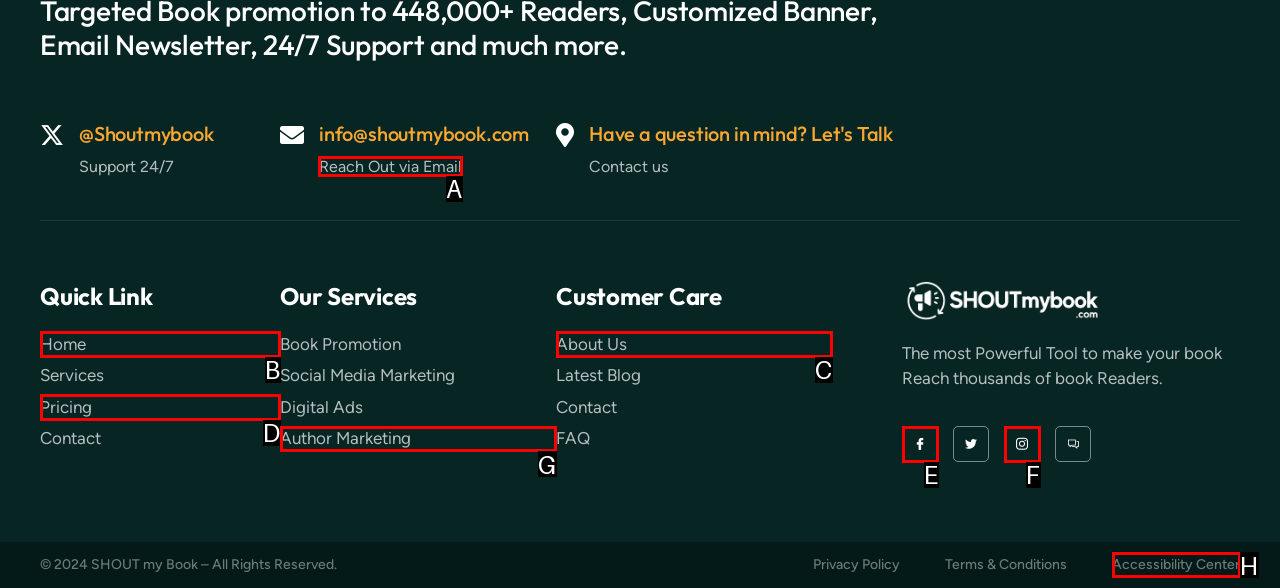Select the appropriate HTML element to click on to finish the task: Contact us via email.
Answer with the letter corresponding to the selected option.

A